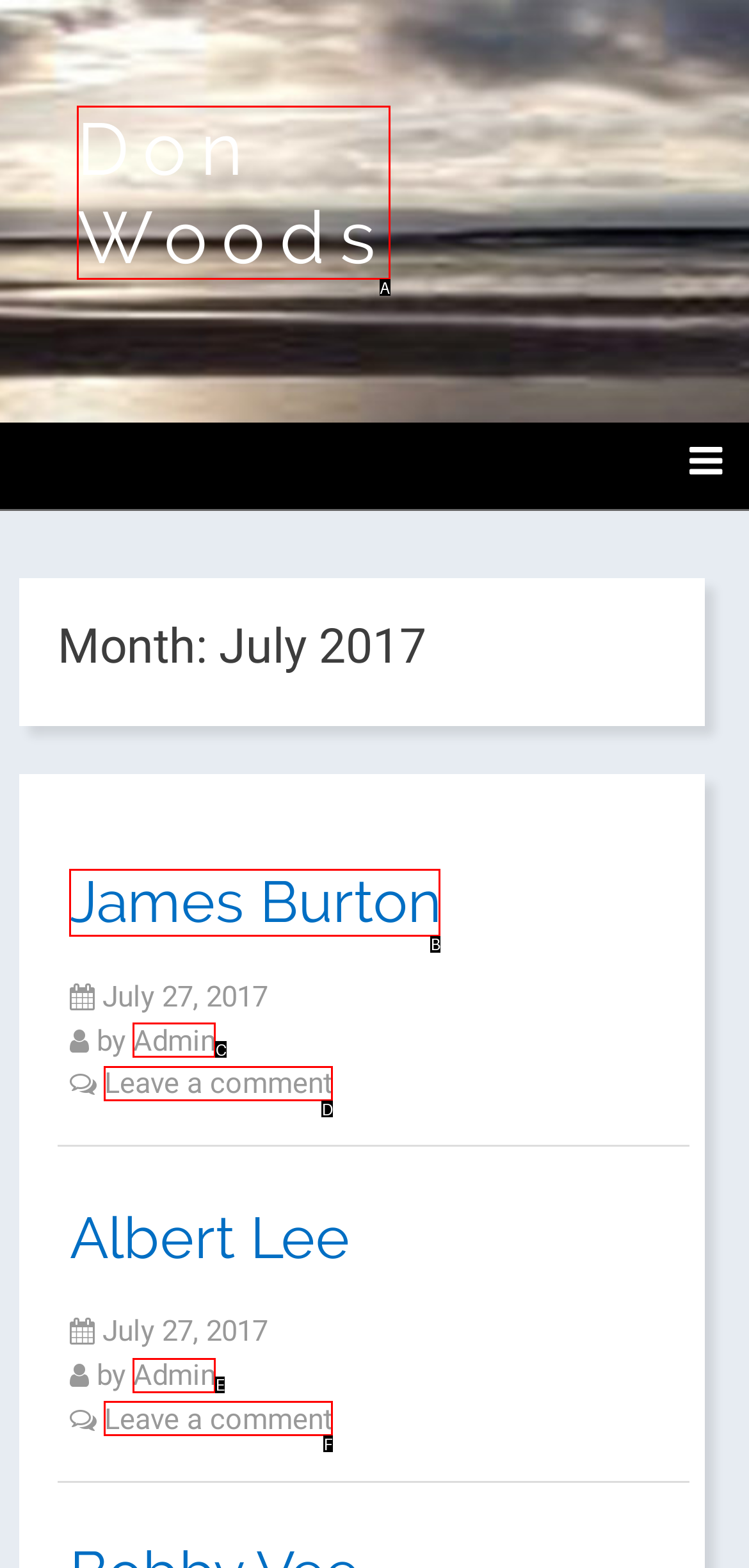Determine which option matches the element description: Next Post →
Reply with the letter of the appropriate option from the options provided.

None